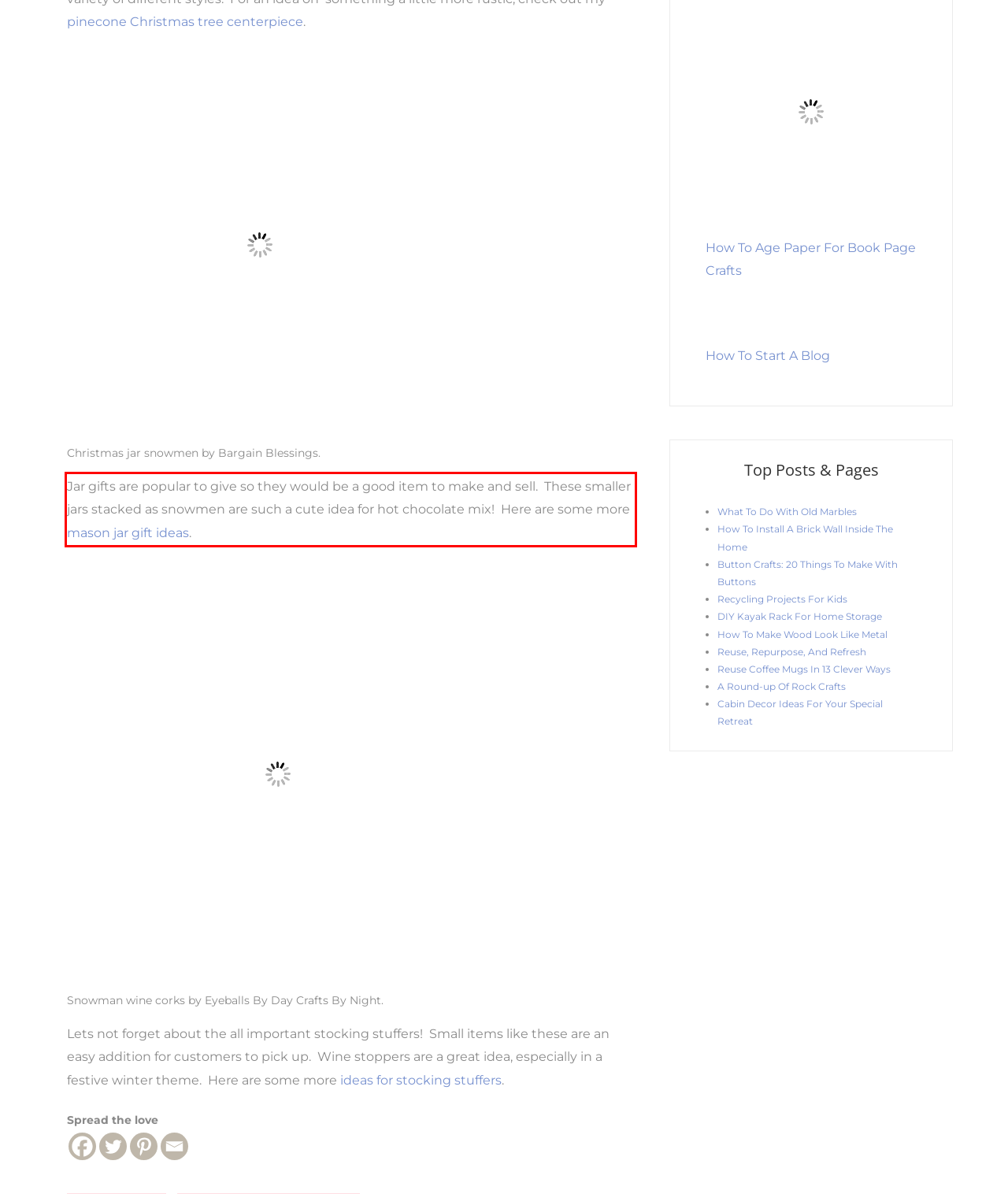Using the provided webpage screenshot, identify and read the text within the red rectangle bounding box.

Jar gifts are popular to give so they would be a good item to make and sell. These smaller jars stacked as snowmen are such a cute idea for hot chocolate mix! Here are some more mason jar gift ideas.